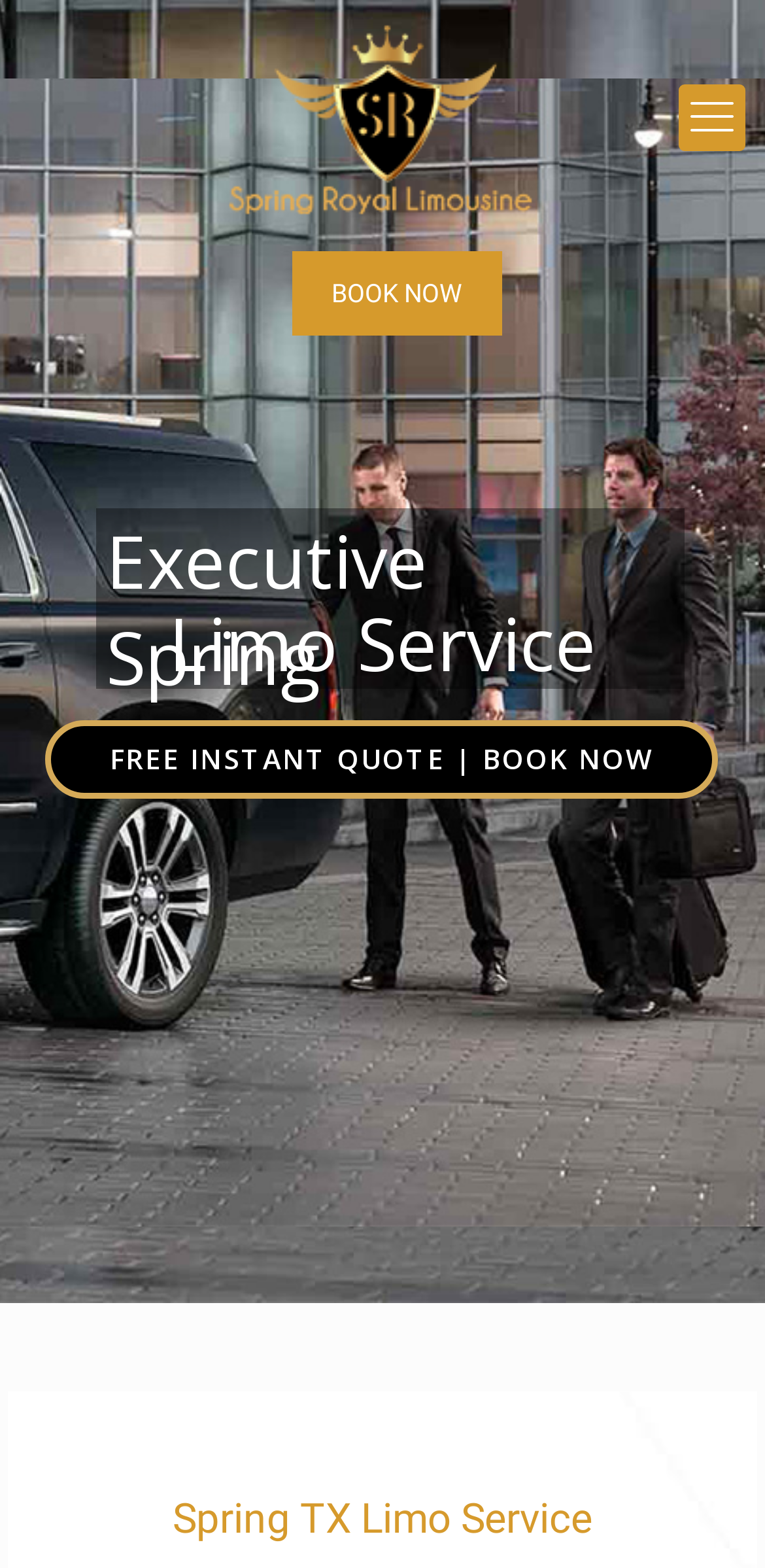Determine the webpage's heading and output its text content.

Spring TX Limo Service